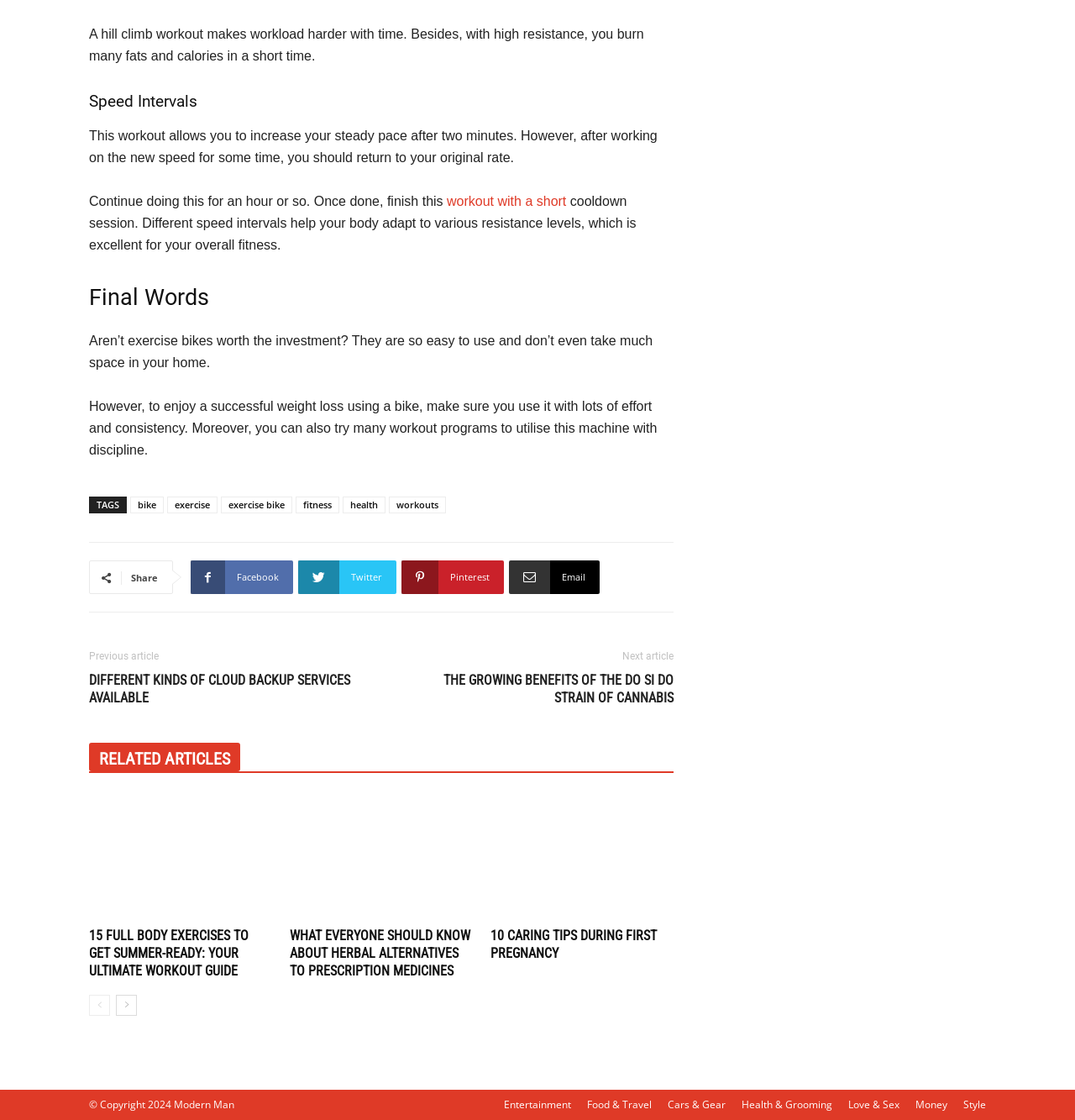Please locate the bounding box coordinates of the element's region that needs to be clicked to follow the instruction: "Go to the 'Health & Grooming' section". The bounding box coordinates should be provided as four float numbers between 0 and 1, i.e., [left, top, right, bottom].

[0.69, 0.98, 0.774, 0.993]